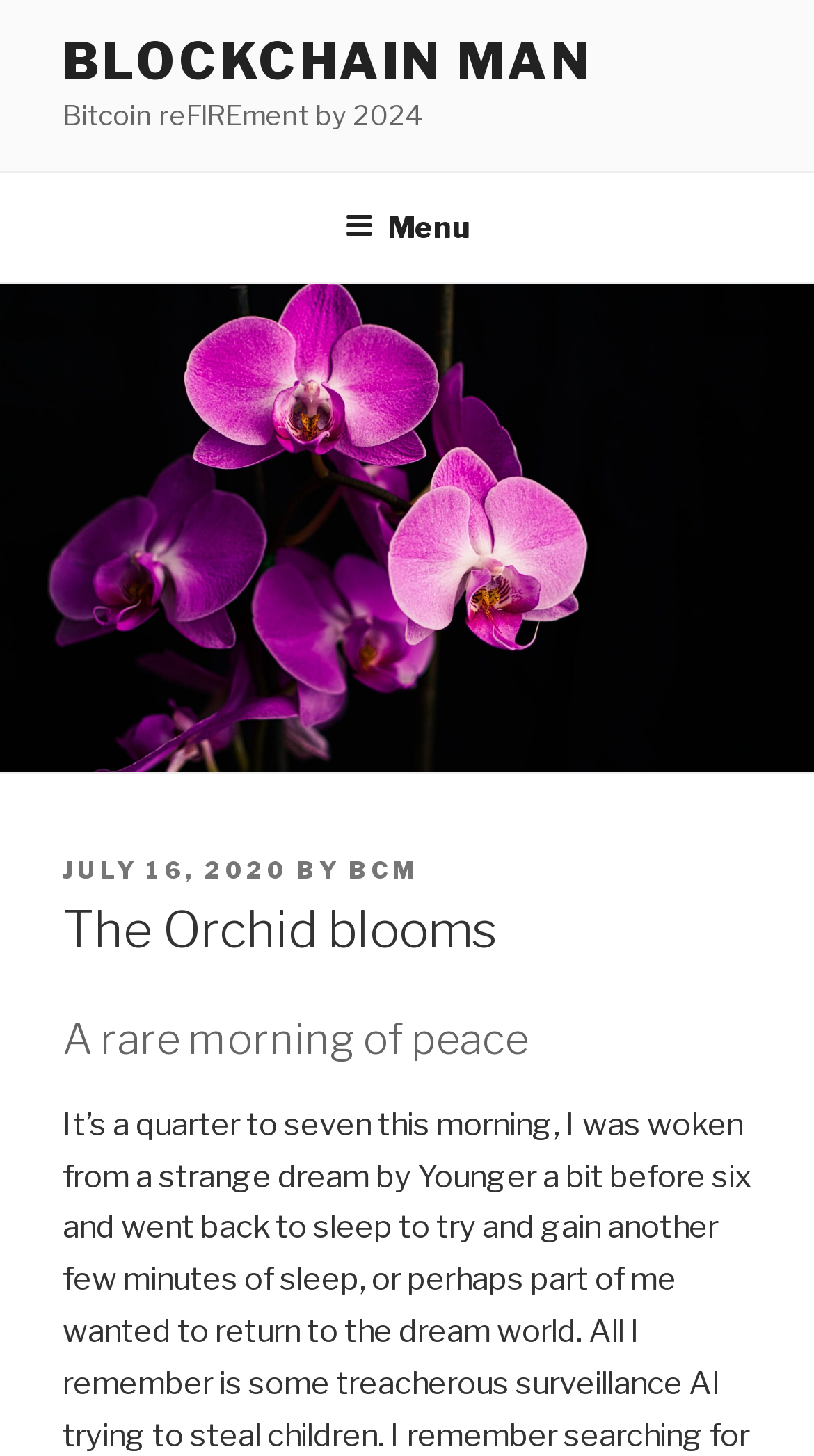Give a detailed explanation of the elements present on the webpage.

The webpage is about a blog post titled "The Orchid blooms" with a subtitle "A rare morning of peace". At the top, there is a link to "BLOCKCHAIN MAN" and a static text "Bitcoin reFIREment by 2024". Below this, there is a top menu navigation bar that spans the entire width of the page, containing a button labeled "Menu" that can be expanded.

The main content of the page features a large image of purple moth orchids in bloom, which takes up most of the page's width. Above the image, there is a header section that contains metadata about the post, including the text "POSTED ON", a link to the date "JULY 16, 2020", the author's name "BCM", and a separator text "BY". 

The title of the post "The Orchid blooms" is displayed prominently above the image, and the subtitle "A rare morning of peace" is placed below it.